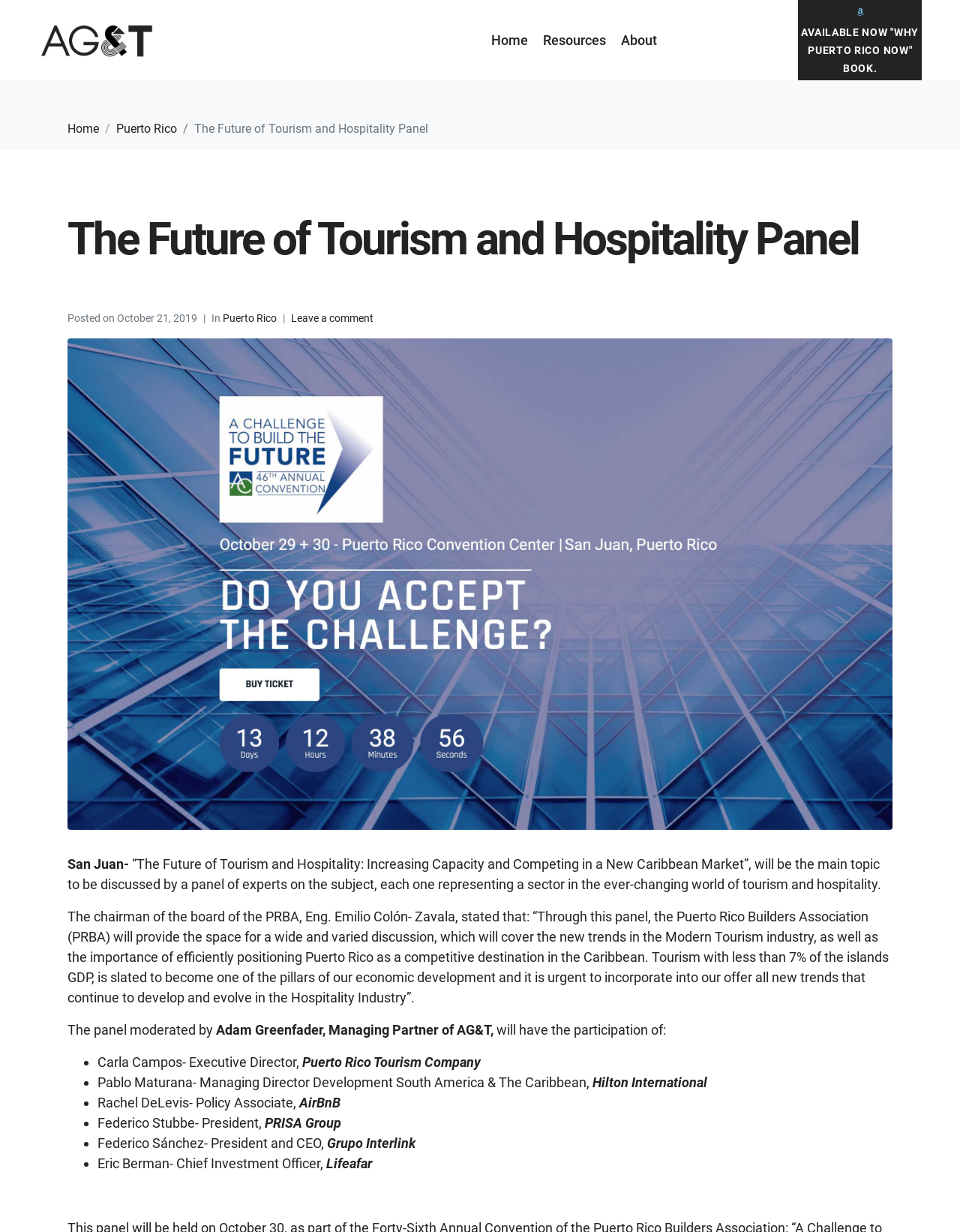Locate the bounding box coordinates of the area you need to click to fulfill this instruction: 'Click on the 'Resources' link'. The coordinates must be in the form of four float numbers ranging from 0 to 1: [left, top, right, bottom].

[0.566, 0.026, 0.631, 0.039]